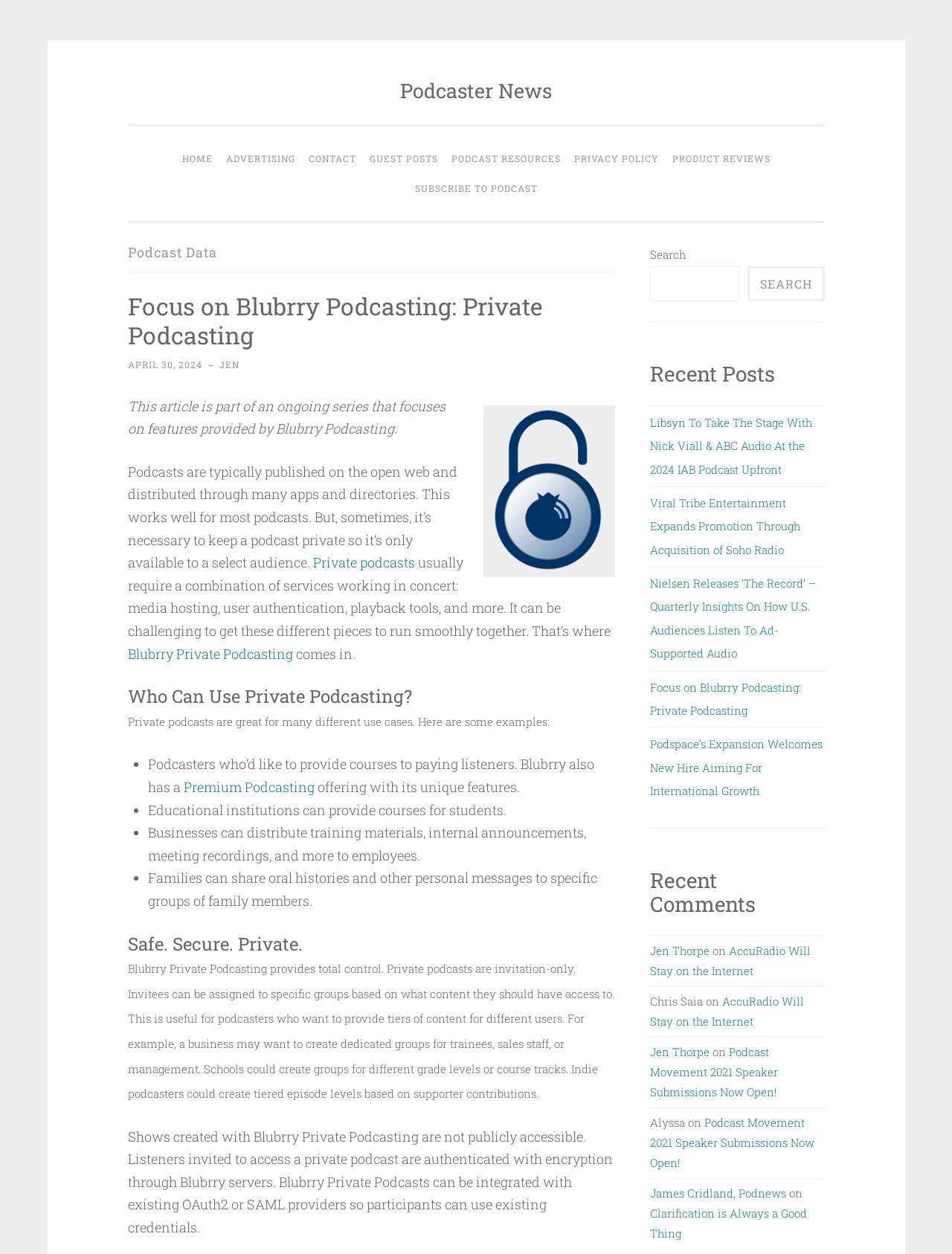Using the webpage screenshot, find the UI element described by Private podcasts. Provide the bounding box coordinates in the format (top-left x, top-left y, bottom-right x, bottom-right y), ensuring all values are floating point numbers between 0 and 1.

[0.329, 0.441, 0.436, 0.456]